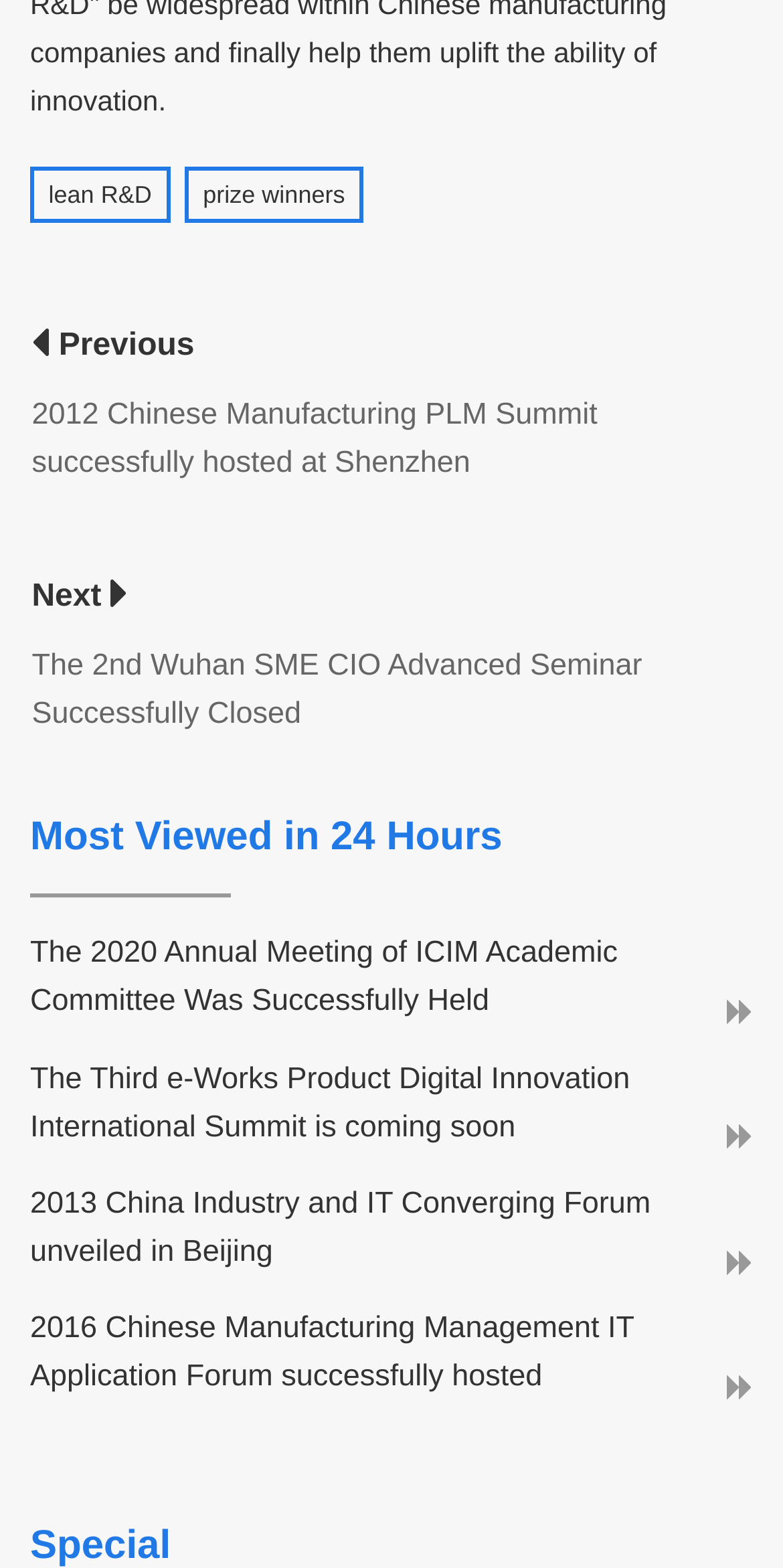Find the bounding box coordinates of the element to click in order to complete the given instruction: "Click the 'Metabolism' link."

None